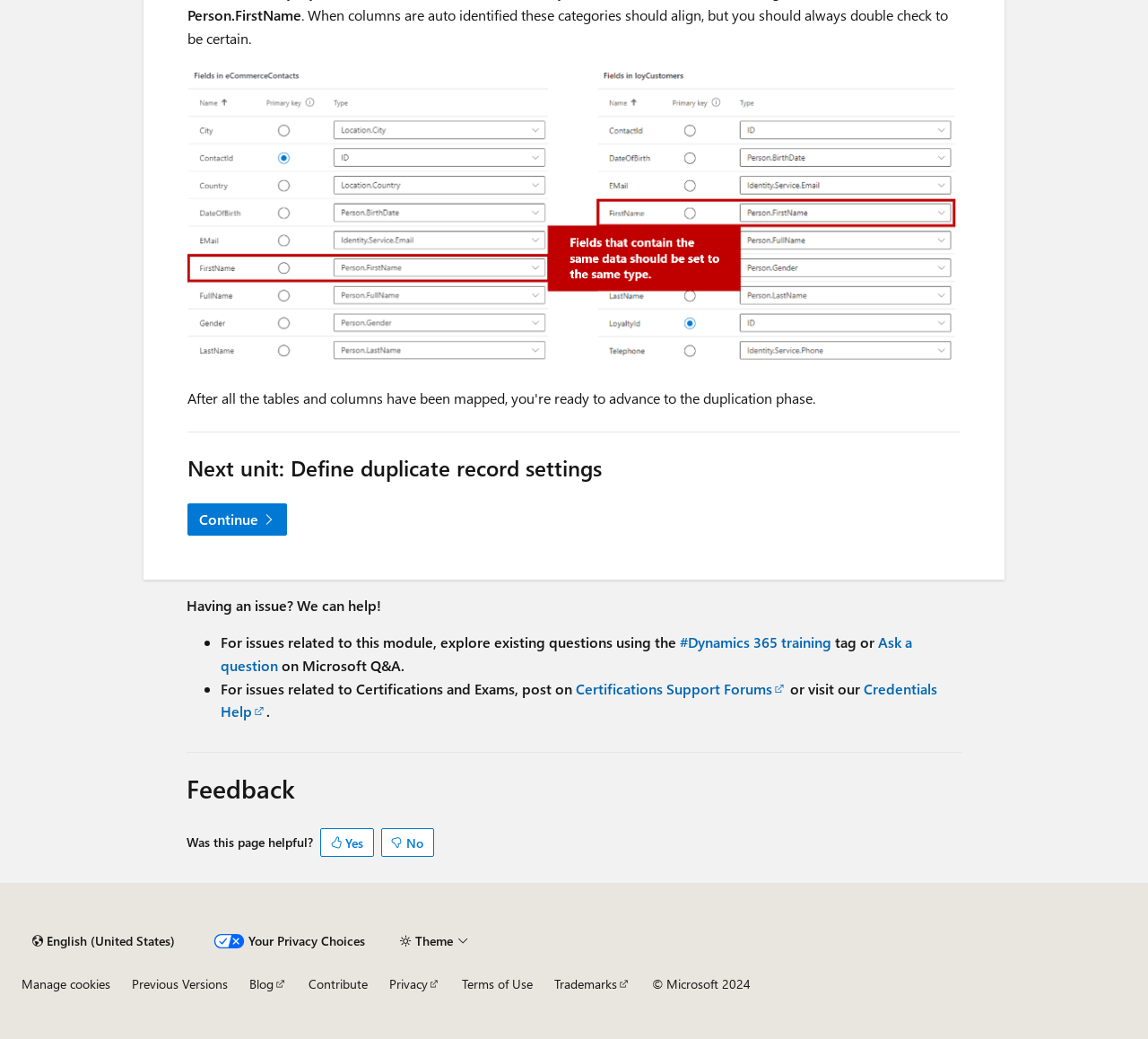Find the bounding box of the UI element described as follows: "Yes".

[0.279, 0.797, 0.326, 0.825]